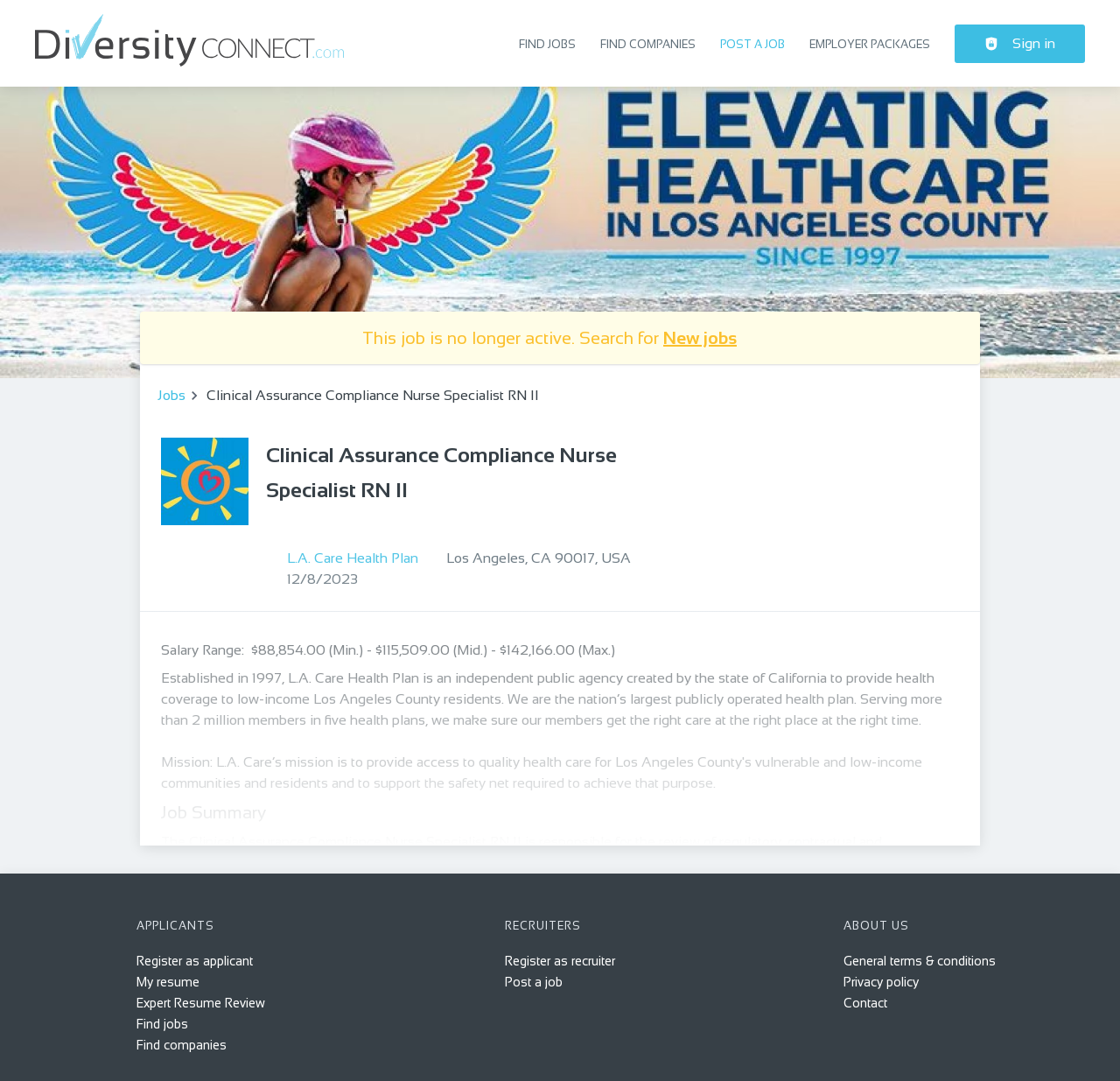What is the location of the job?
Please answer the question with as much detail and depth as you can.

I found the location by looking at the static text element with the text 'Los Angeles, CA 90017, USA' which is located in the job posting section, below the company name.